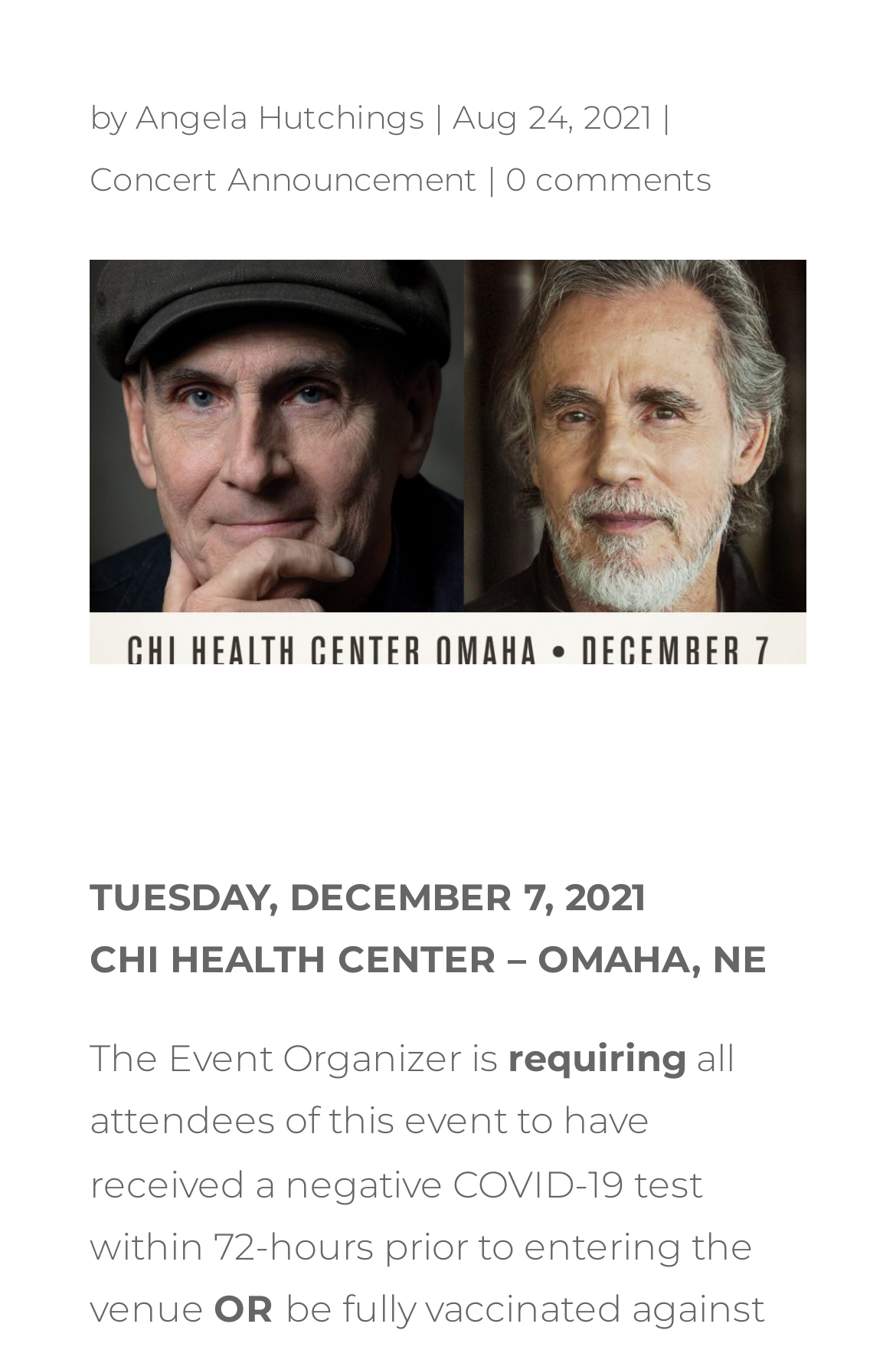Based on the provided description, "Concert Announcement", find the bounding box of the corresponding UI element in the screenshot.

[0.1, 0.117, 0.533, 0.148]